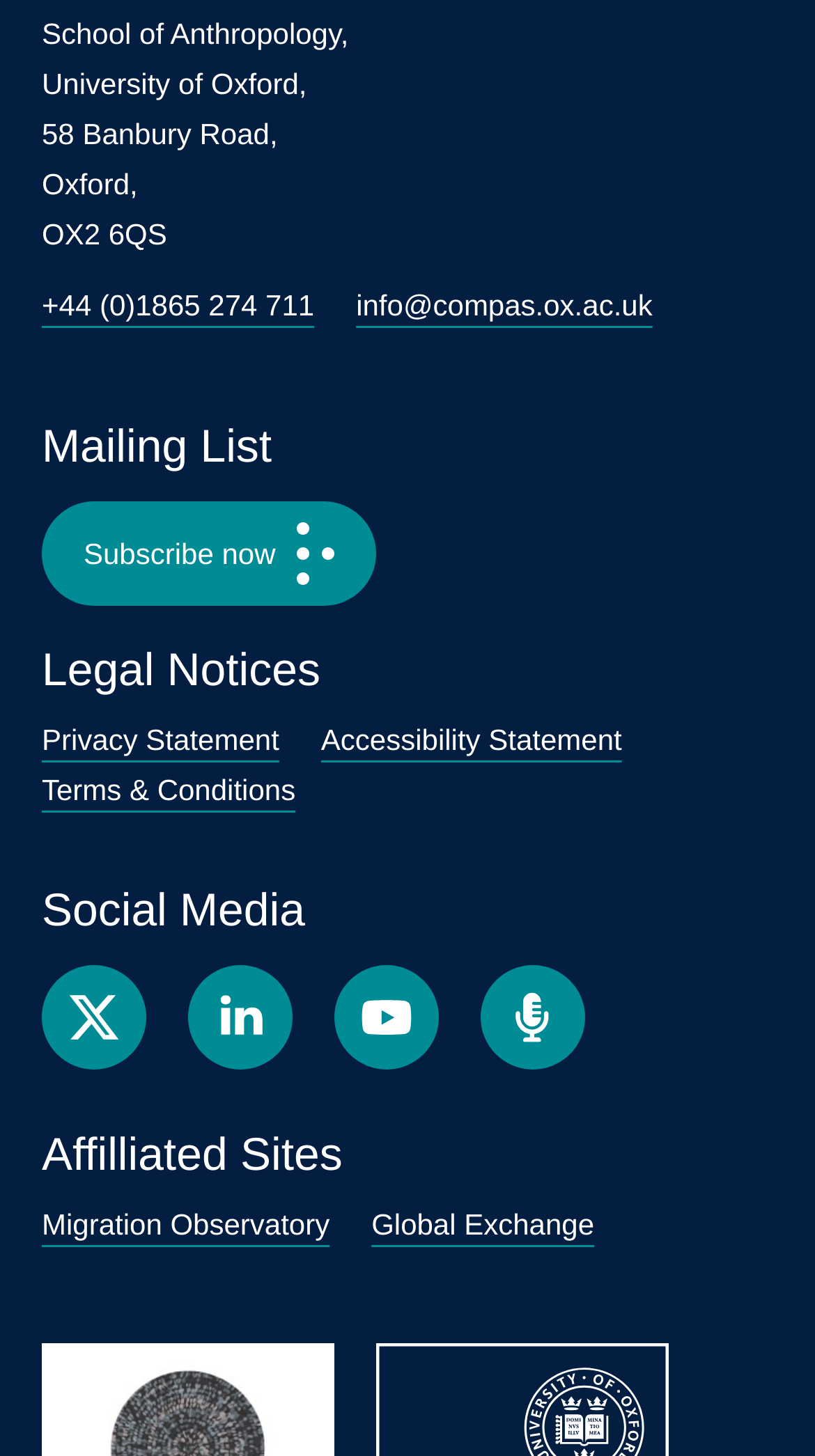What is the address of the School of Anthropology?
Please provide a detailed and comprehensive answer to the question.

I found the address by looking at the static text elements at the top of the webpage, which provide the address in a hierarchical structure.